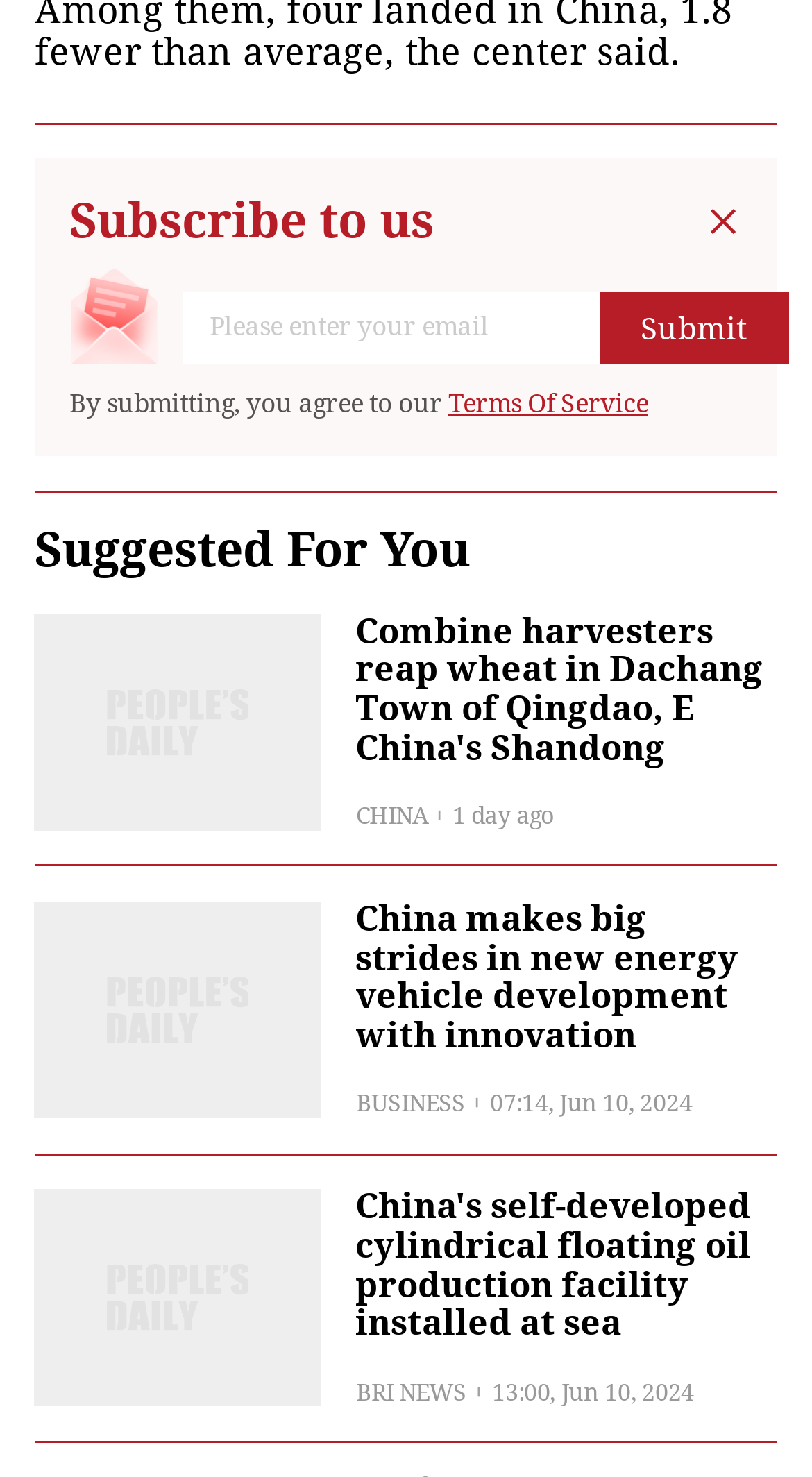What is the country mentioned in the news article?
Using the visual information, answer the question in a single word or phrase.

China